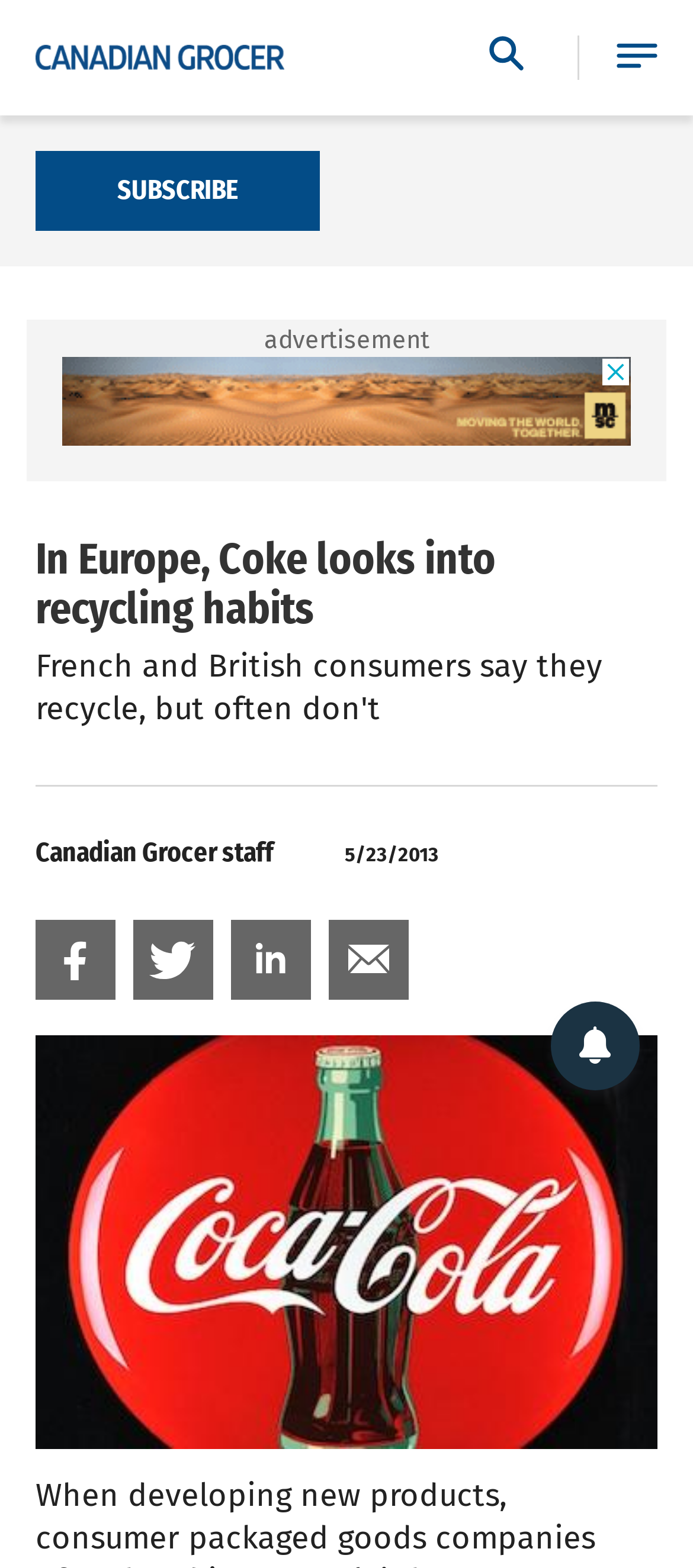Reply to the question with a single word or phrase:
How many social media buttons are there?

4